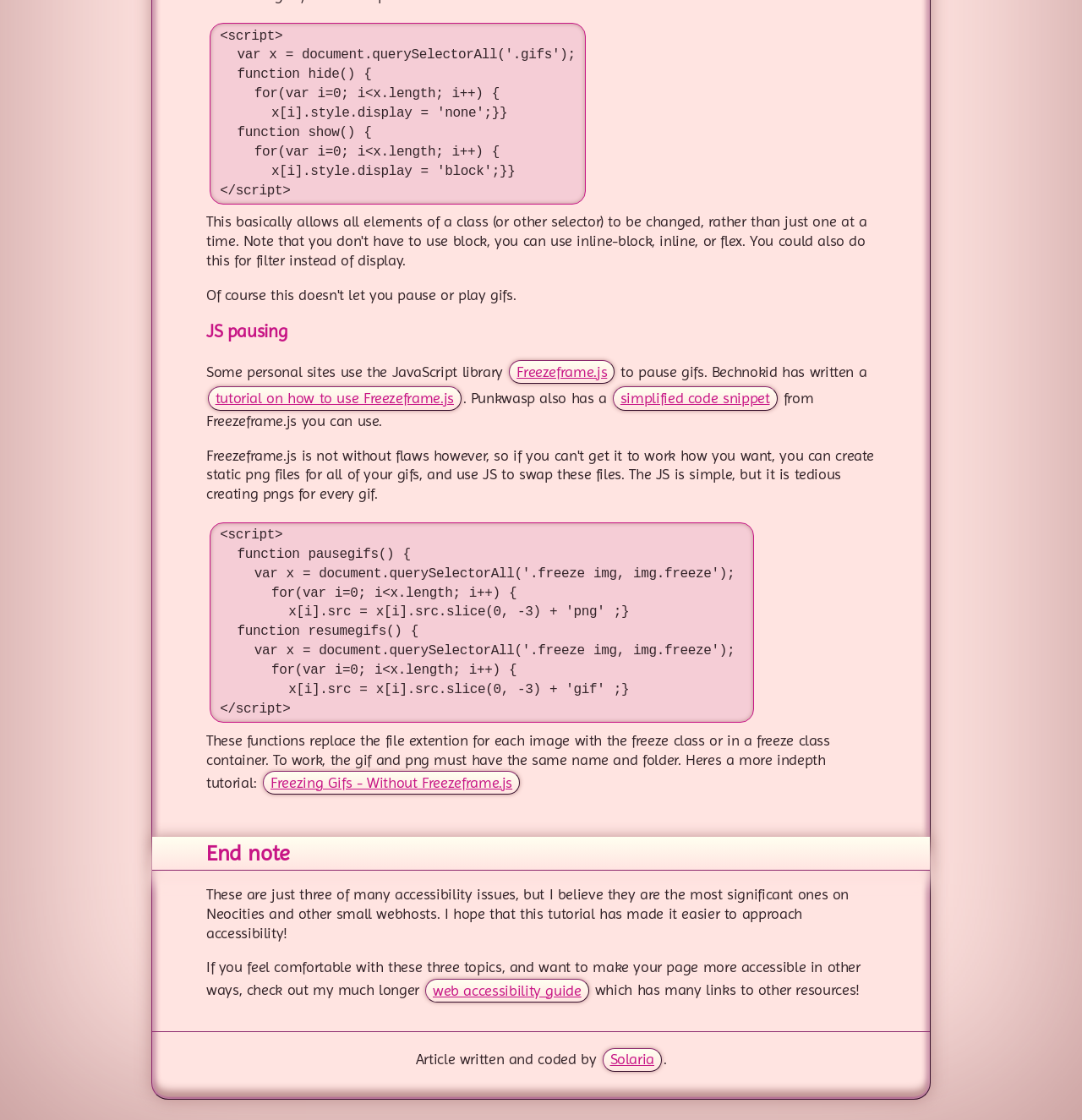Given the webpage screenshot, identify the bounding box of the UI element that matches this description: "web accessibility guide".

[0.393, 0.873, 0.544, 0.894]